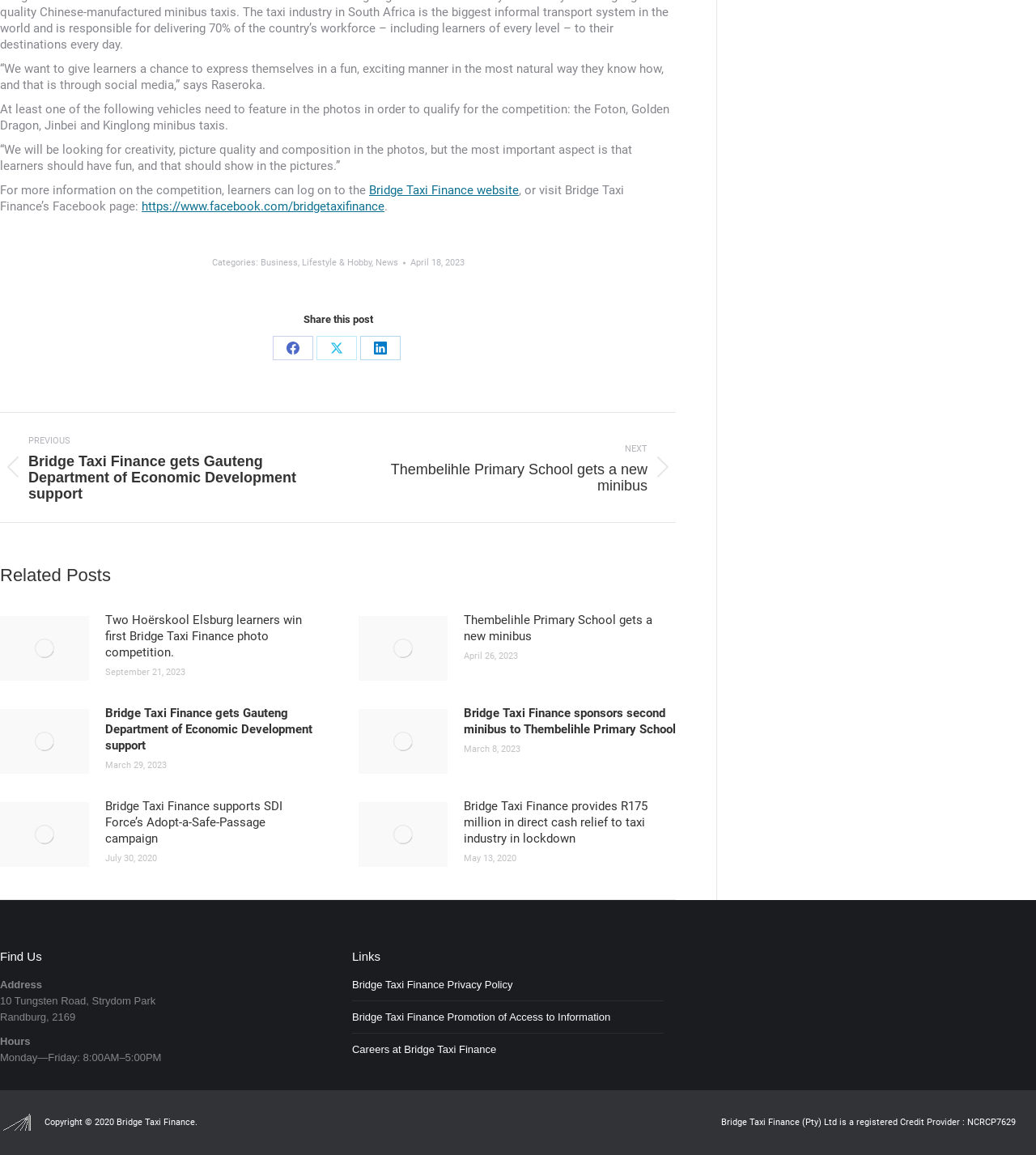Highlight the bounding box coordinates of the element you need to click to perform the following instruction: "View the 'App-categorieën' section."

None